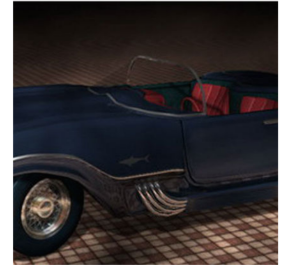Please respond in a single word or phrase: 
How much does the image cost?

$4.99